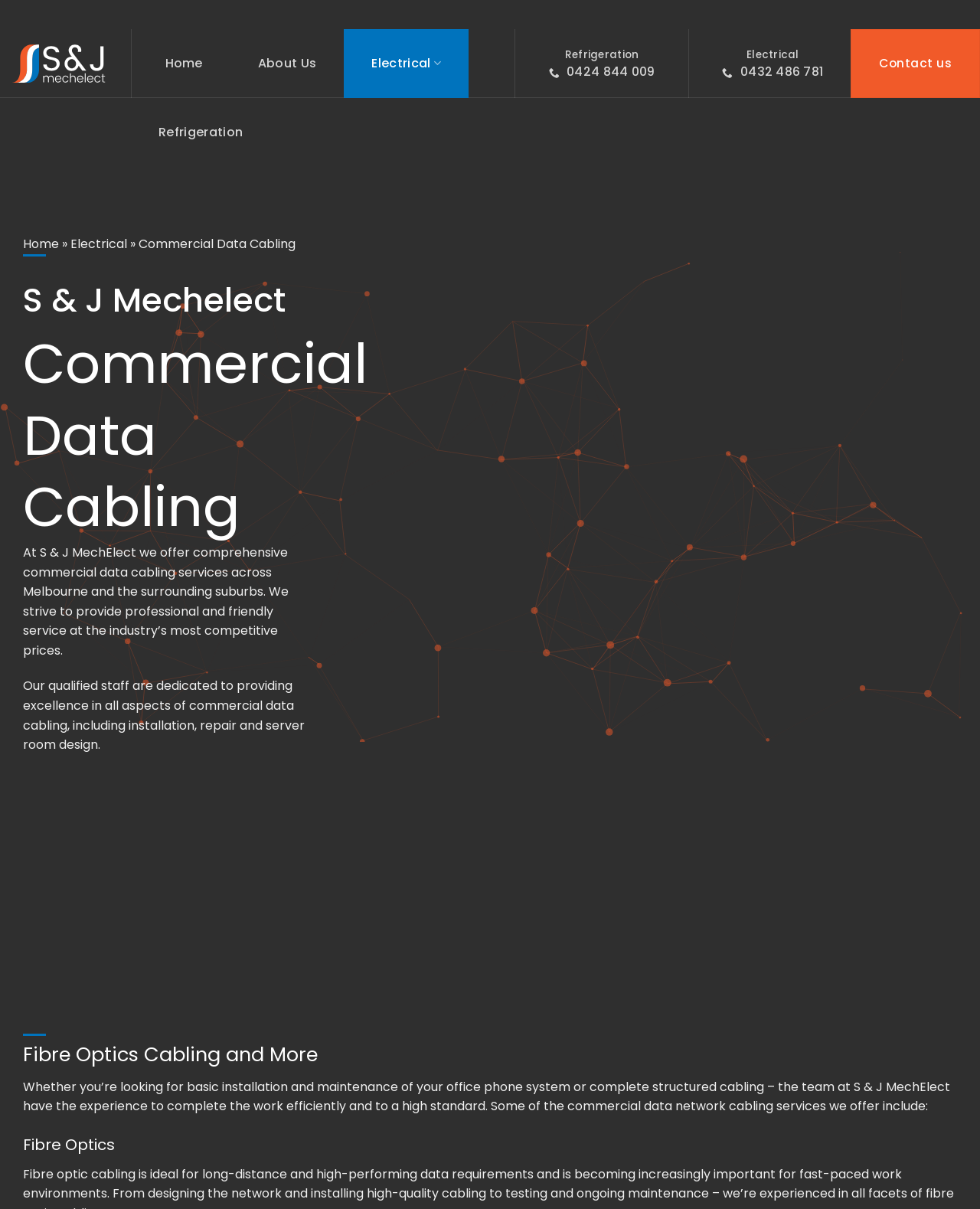What is the purpose of the company's fibre optics cabling services?
Using the image, respond with a single word or phrase.

Basic installation and maintenance